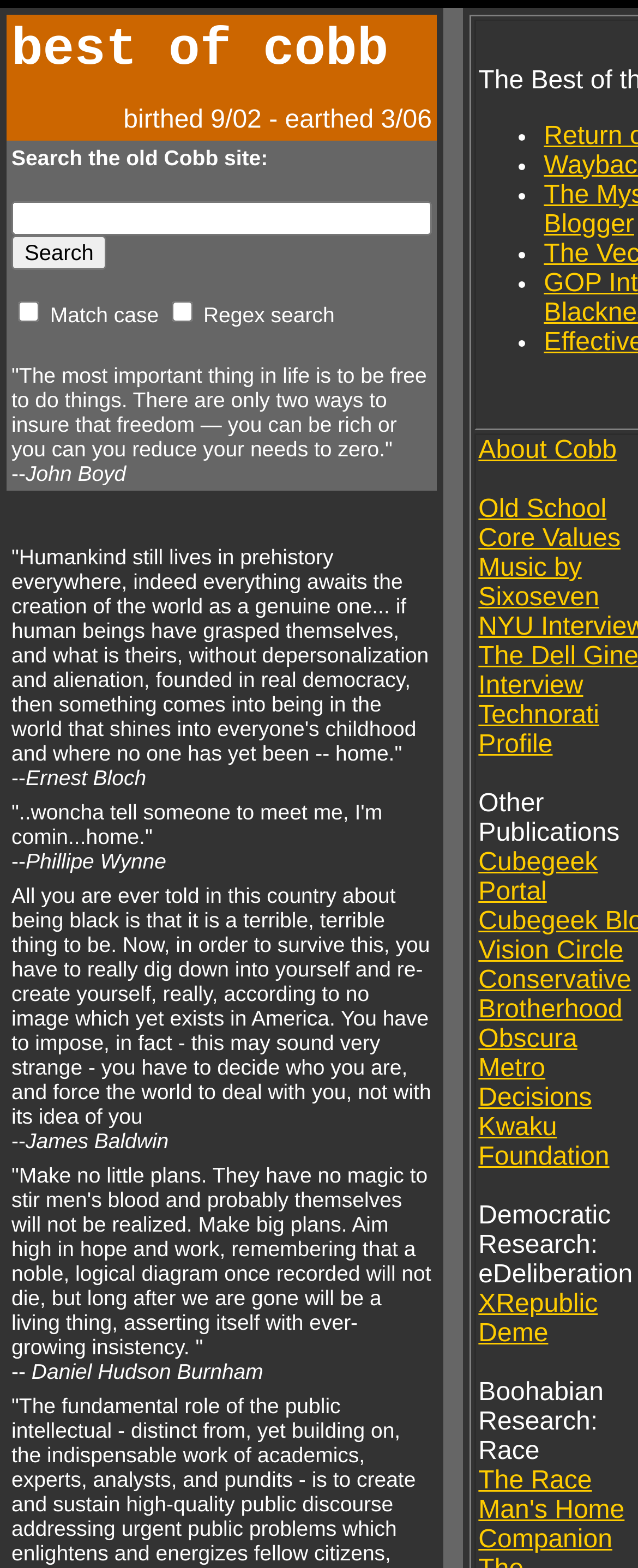Locate the bounding box coordinates of the clickable area needed to fulfill the instruction: "Search".

None